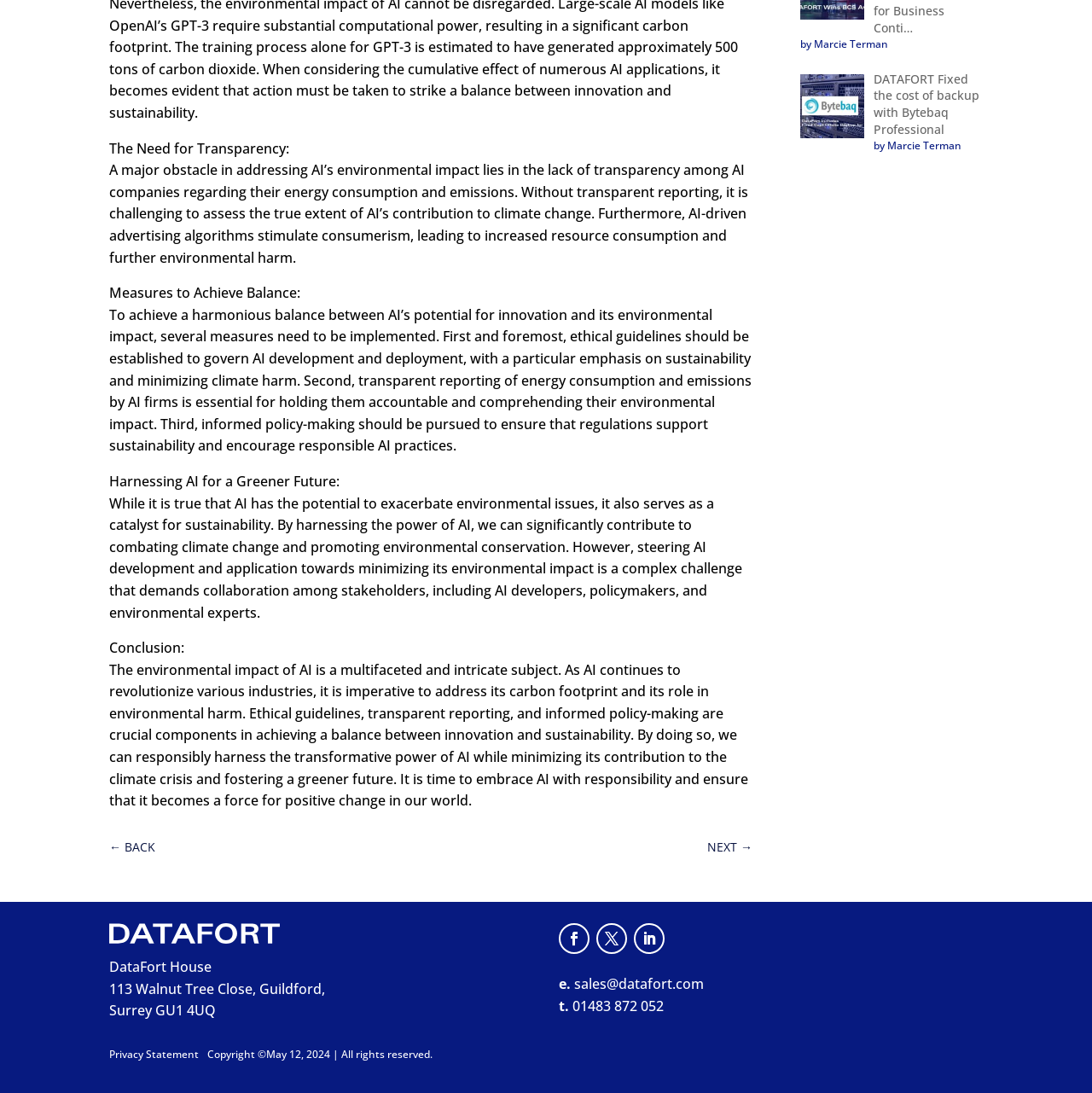What is the purpose of the article?
Answer the question in a detailed and comprehensive manner.

The article discusses the environmental impact of AI and proposes measures to achieve a balance between innovation and sustainability, indicating that the purpose of the article is to raise awareness and encourage responsible AI development.